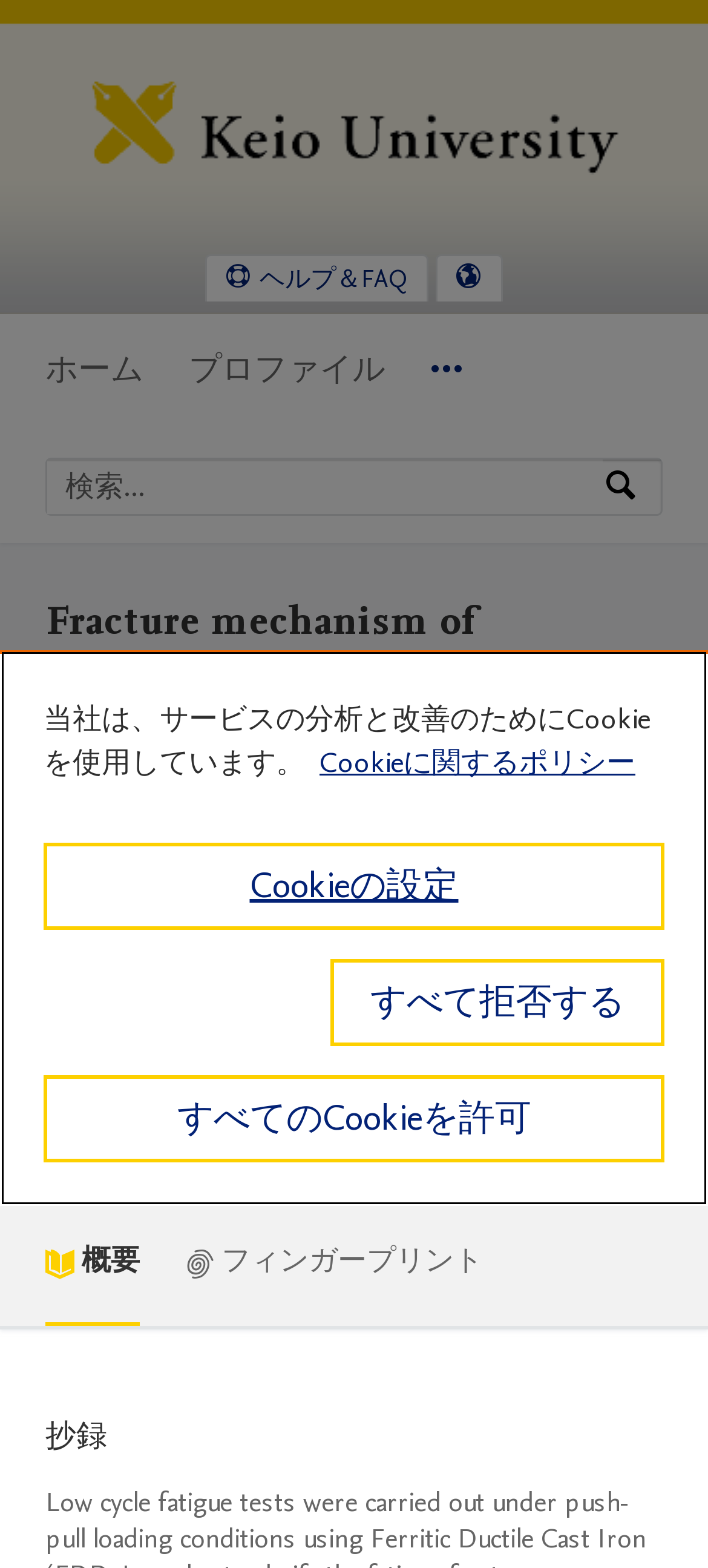Create a detailed narrative describing the layout and content of the webpage.

The webpage is about the research article "Fracture mechanism of ferritic ductile cast iron in extremely low cycle fatigue" from Keio University. At the top, there is a navigation menu with links to the university's home page, help, and language selection. Below the navigation menu, there is a search bar where users can search for specialized knowledge, names, or affiliated institutions.

The main content of the webpage is divided into sections. The first section displays the title of the research article, followed by the authors' names, including Daisuke Yonekura, Yoji Arai, Jun Komotori, and Masao Shimizu. Below the authors' names, there is a section indicating that the article is a research outcome.

The next section displays the publication details, including the type of publication, which is an article, and the number of citations from Scopus. There are also links to view the publication's metrics and a menu to navigate to different sections of the publication.

Further down the page, there is a section with a heading "抄録" (Abstract), but the content is not provided. At the bottom of the page, there is a cookie banner with a privacy policy alert dialog. The dialog explains that the website uses cookies for analysis and improvement and provides options to customize cookie settings or reject all cookies.